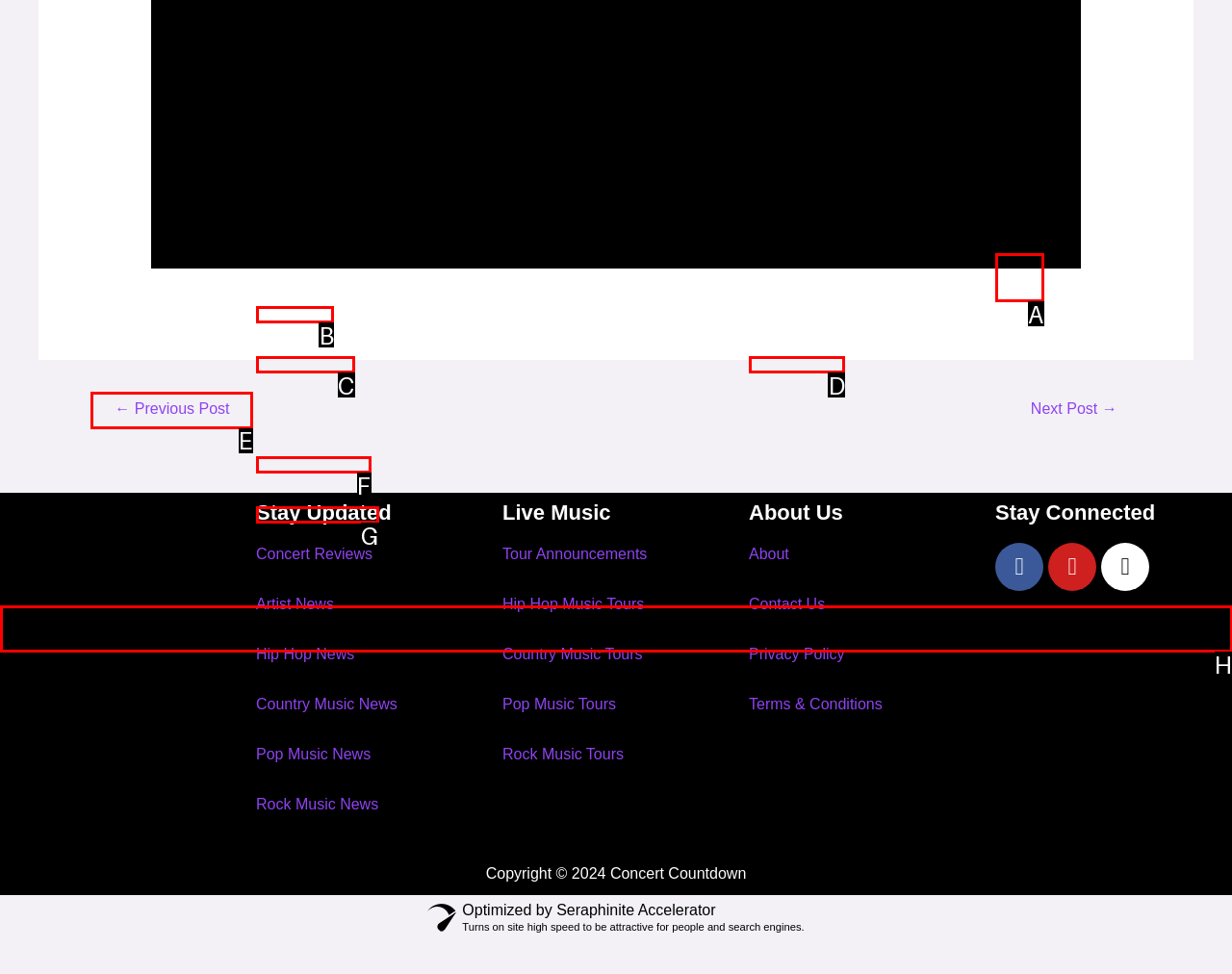Determine which element should be clicked for this task: Go to previous post
Answer with the letter of the selected option.

E